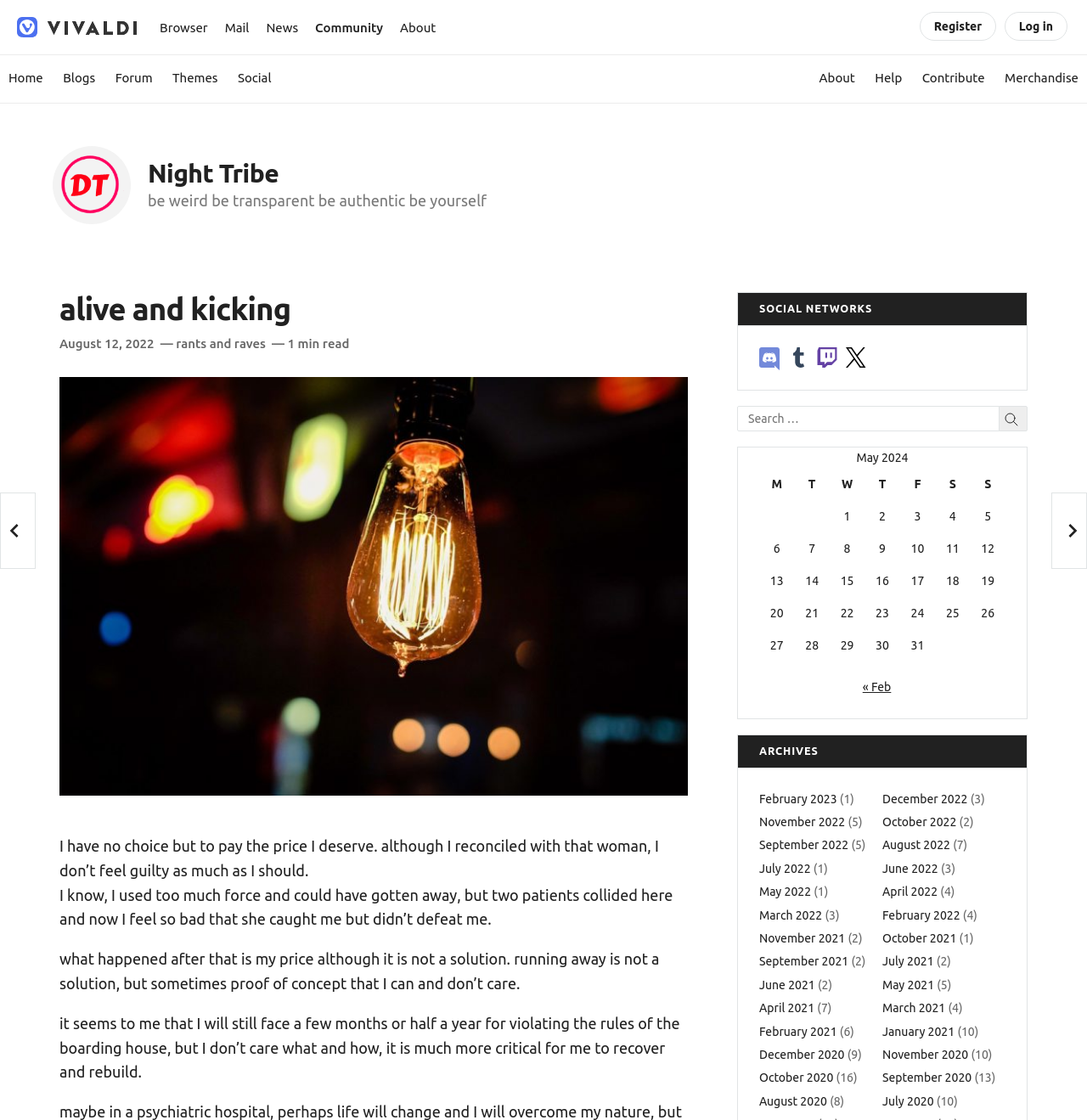What is the author's feeling about the woman?
Give a single word or phrase answer based on the content of the image.

Not guilty